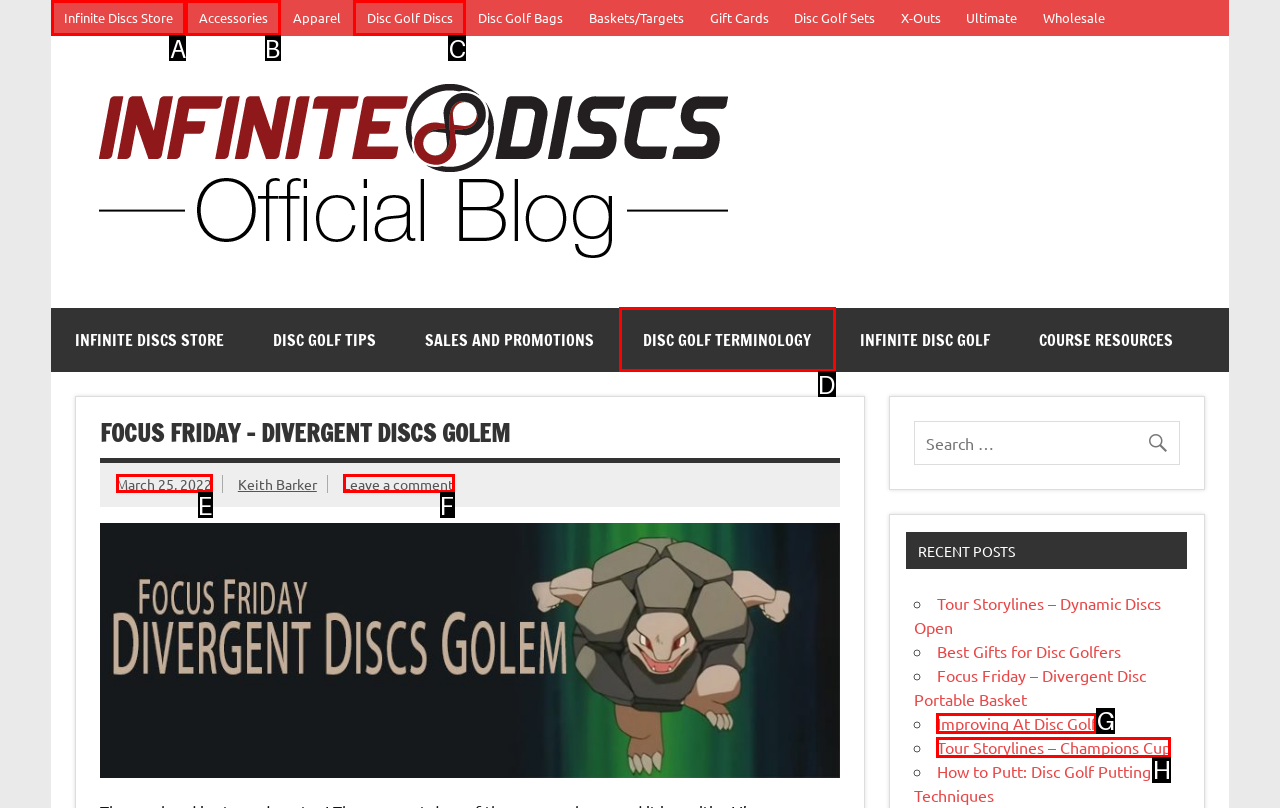Determine the HTML element to be clicked to complete the task: Go to Infinite Discs Store. Answer by giving the letter of the selected option.

A